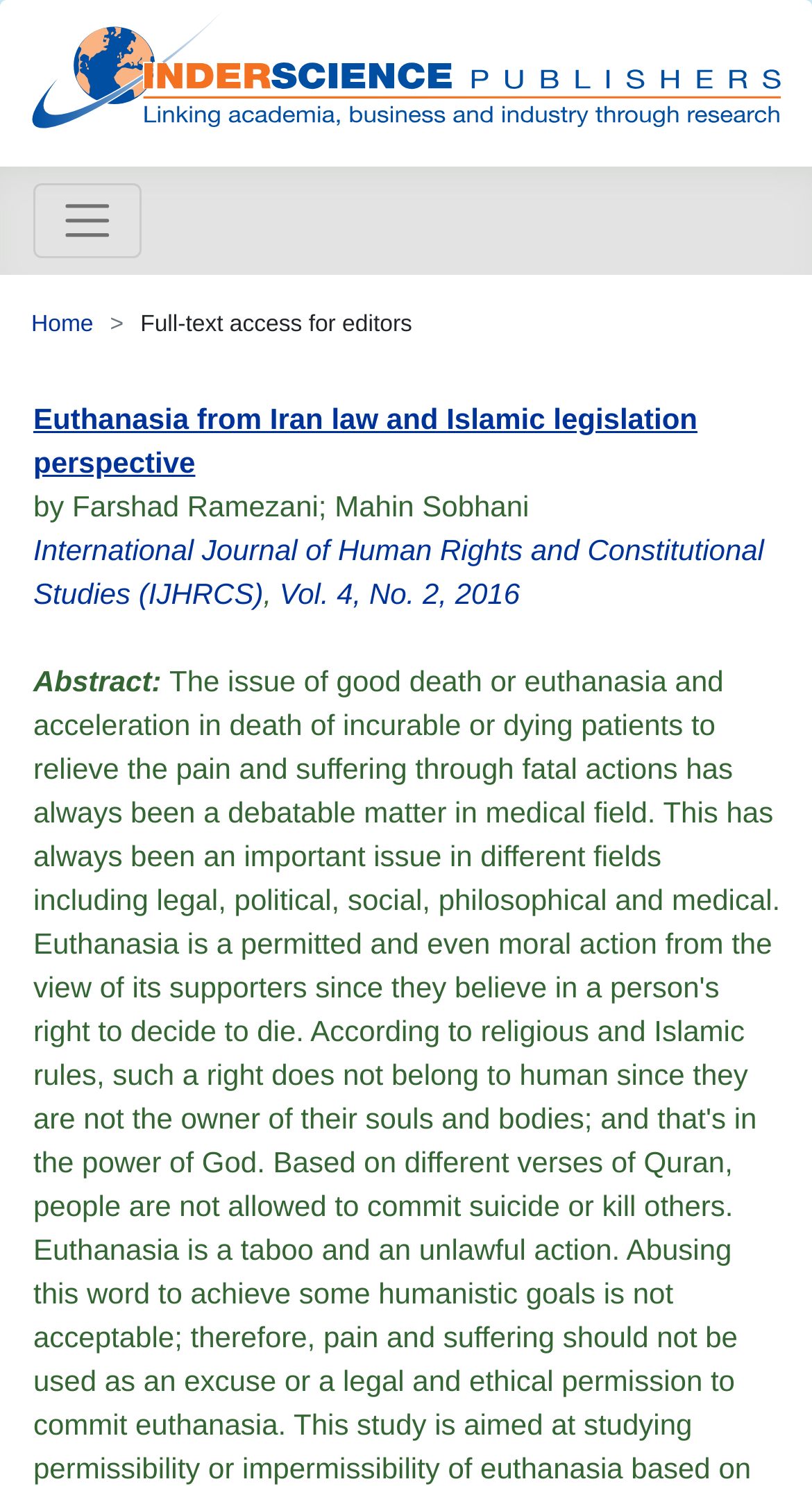Locate and provide the bounding box coordinates for the HTML element that matches this description: "Home".

[0.038, 0.211, 0.115, 0.227]